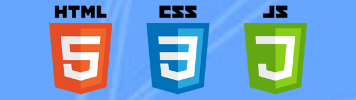Please give a one-word or short phrase response to the following question: 
What is the background color of the image?

Soft blue gradient